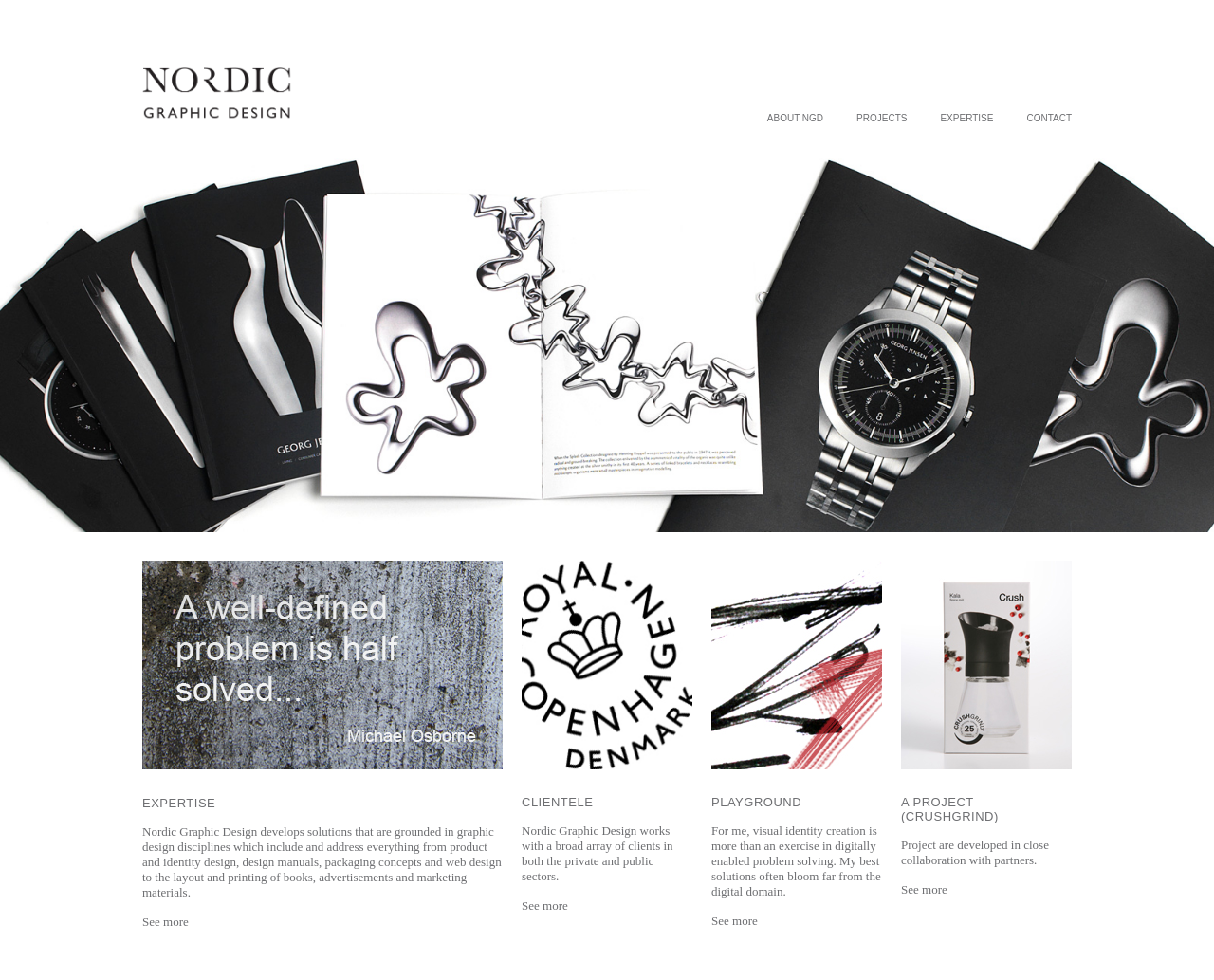Please analyze the image and give a detailed answer to the question:
How many links are there in the EXPERTISE section?

I looked at the EXPERTISE section and counted the number of links. There are three links: 'EXPERTISE', 'See more', and another 'EXPERTISE'.